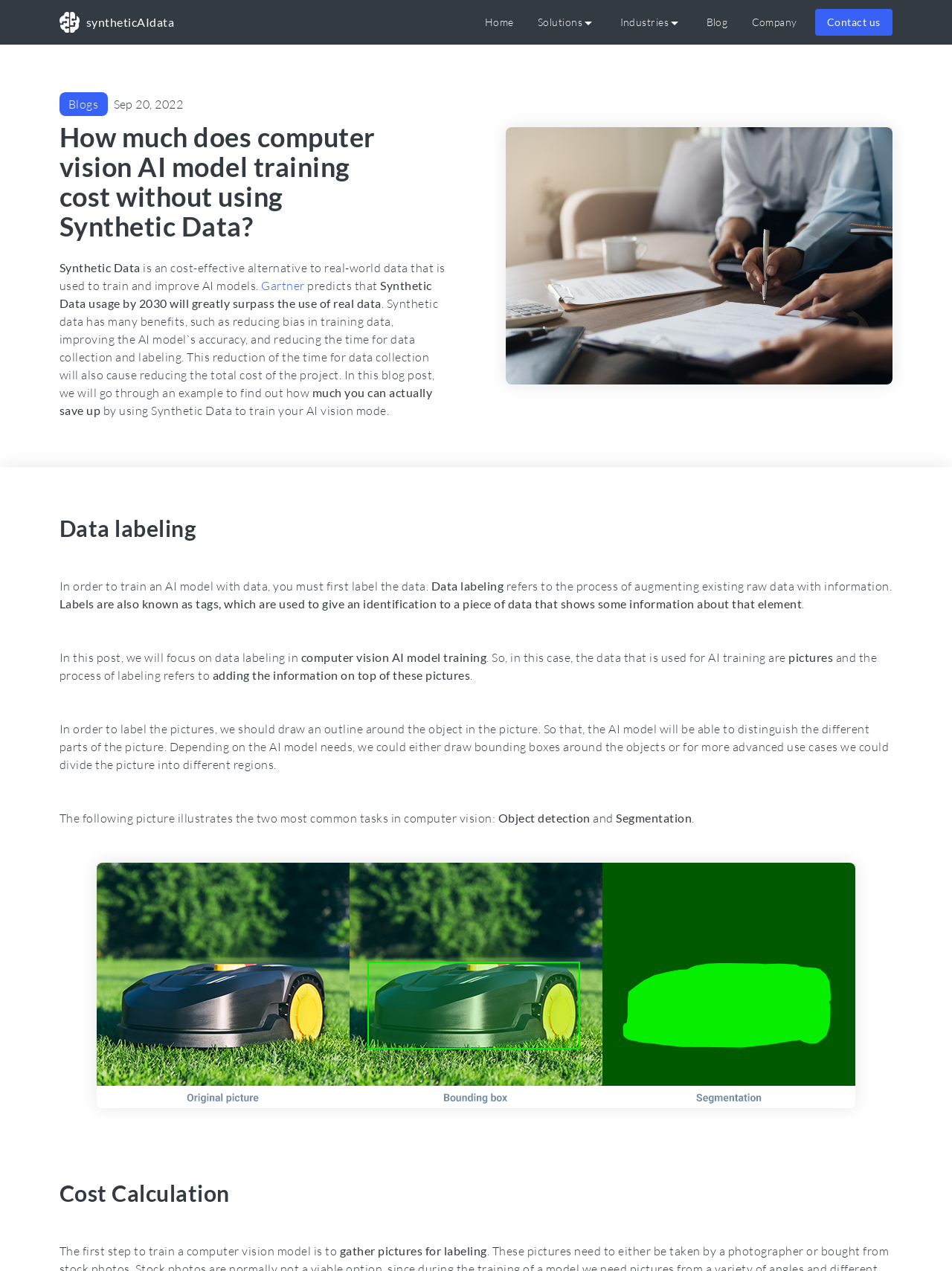Please extract the primary headline from the webpage.

How much does computer vision AI model training cost without using Synthetic Data?